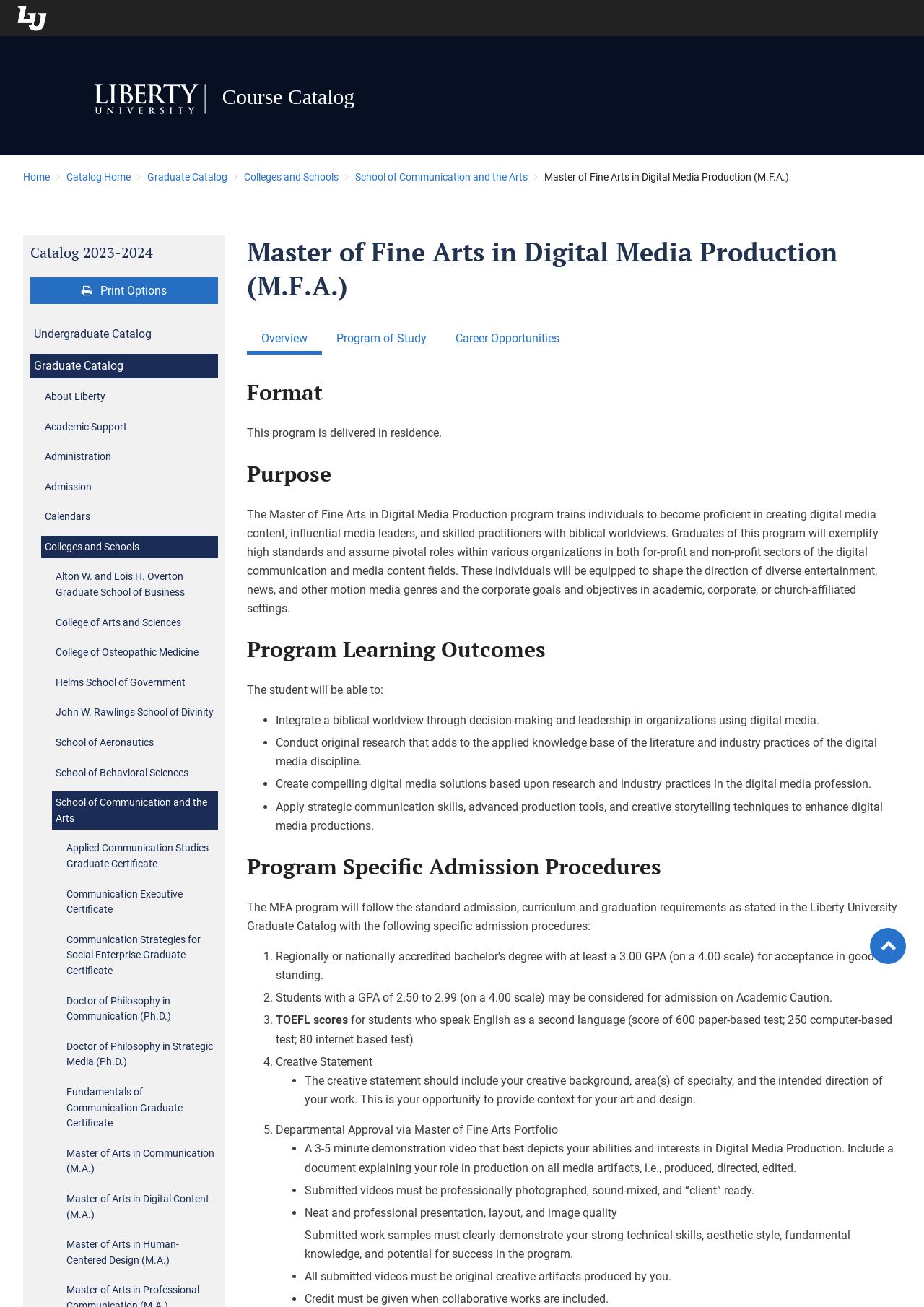What is the format of the Master of Fine Arts in Digital Media Production program?
Provide a fully detailed and comprehensive answer to the question.

I determined the answer by looking at the heading 'Format' and the StaticText 'This program is delivered in residence.' which both mention the program format.